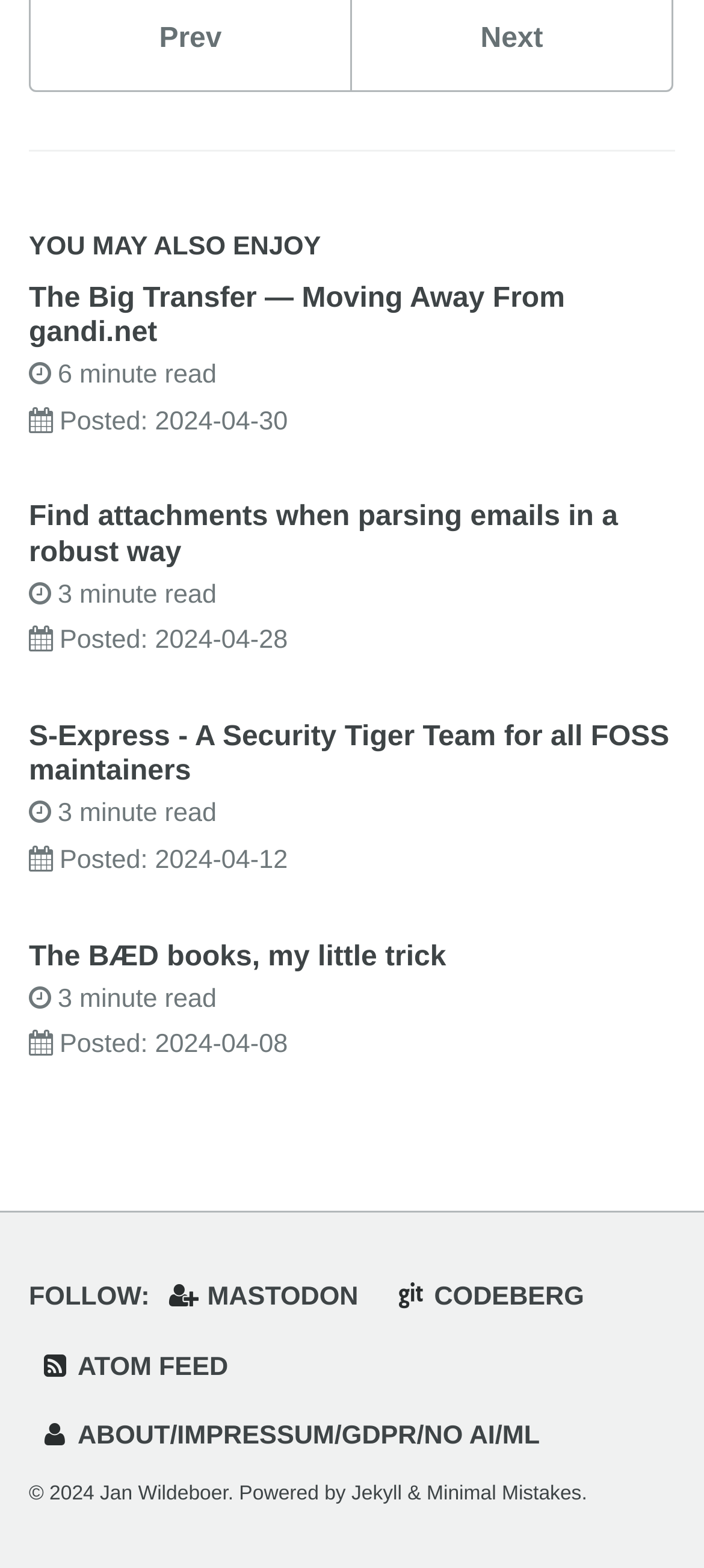Based on the element description "Atom Feed", predict the bounding box coordinates of the UI element.

[0.054, 0.863, 0.35, 0.881]